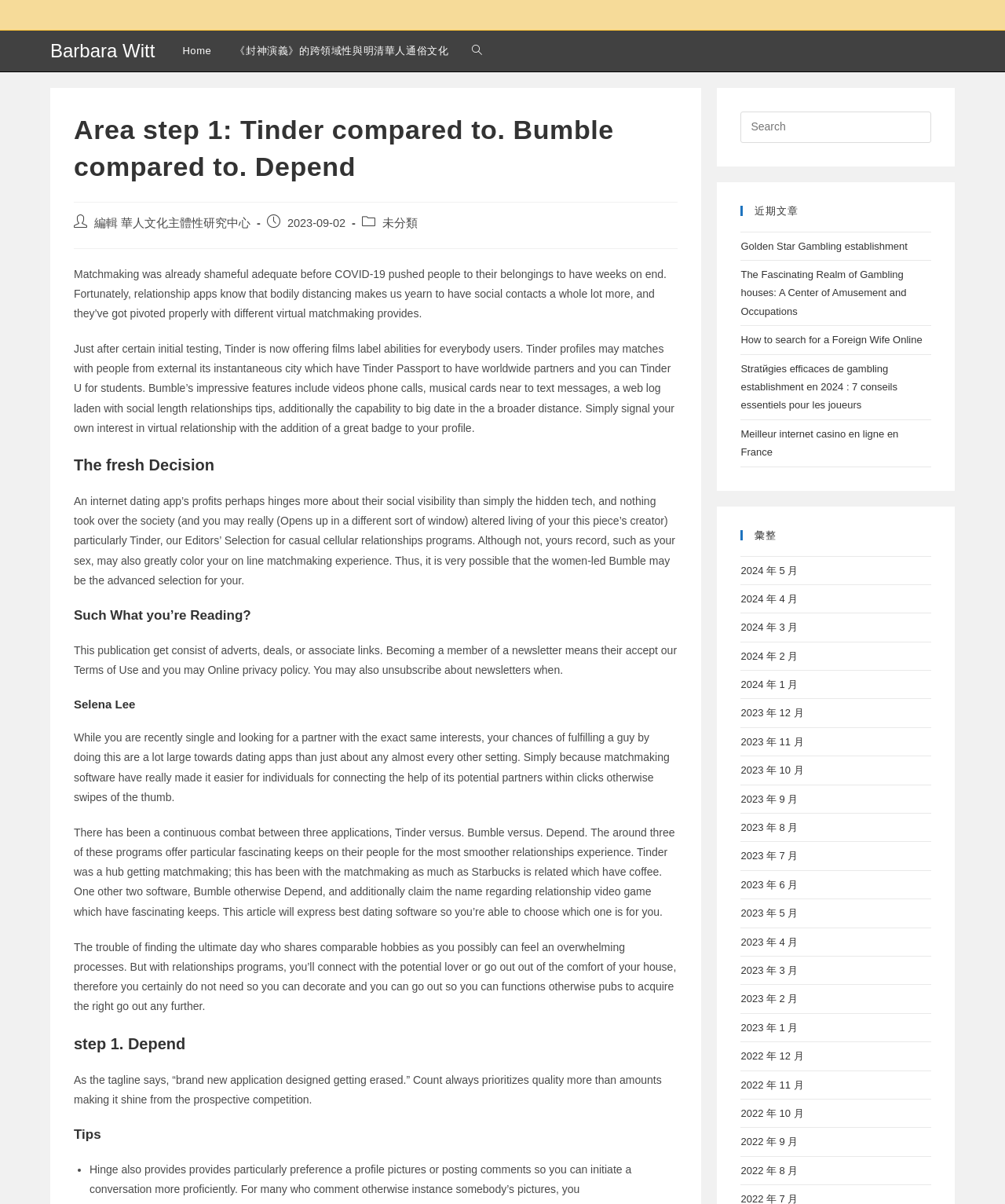Locate the bounding box coordinates of the area where you should click to accomplish the instruction: "Click on the 'Search website' link".

[0.458, 0.025, 0.492, 0.059]